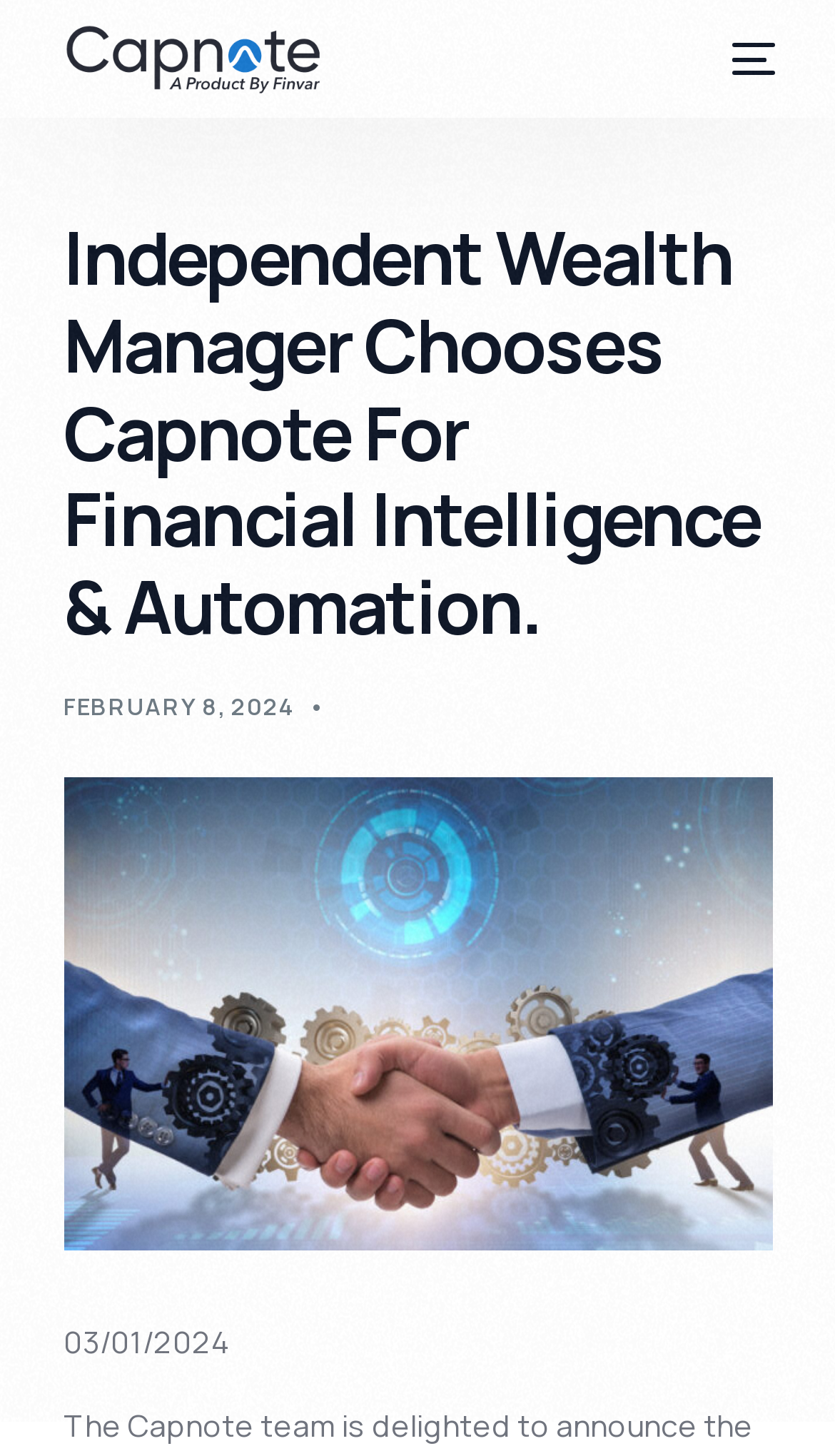What is the company name mentioned in the main content?
Carefully examine the image and provide a detailed answer to the question.

I read the main content area and found the company name 'Capnote' mentioned, which seems to be the main subject of the article.